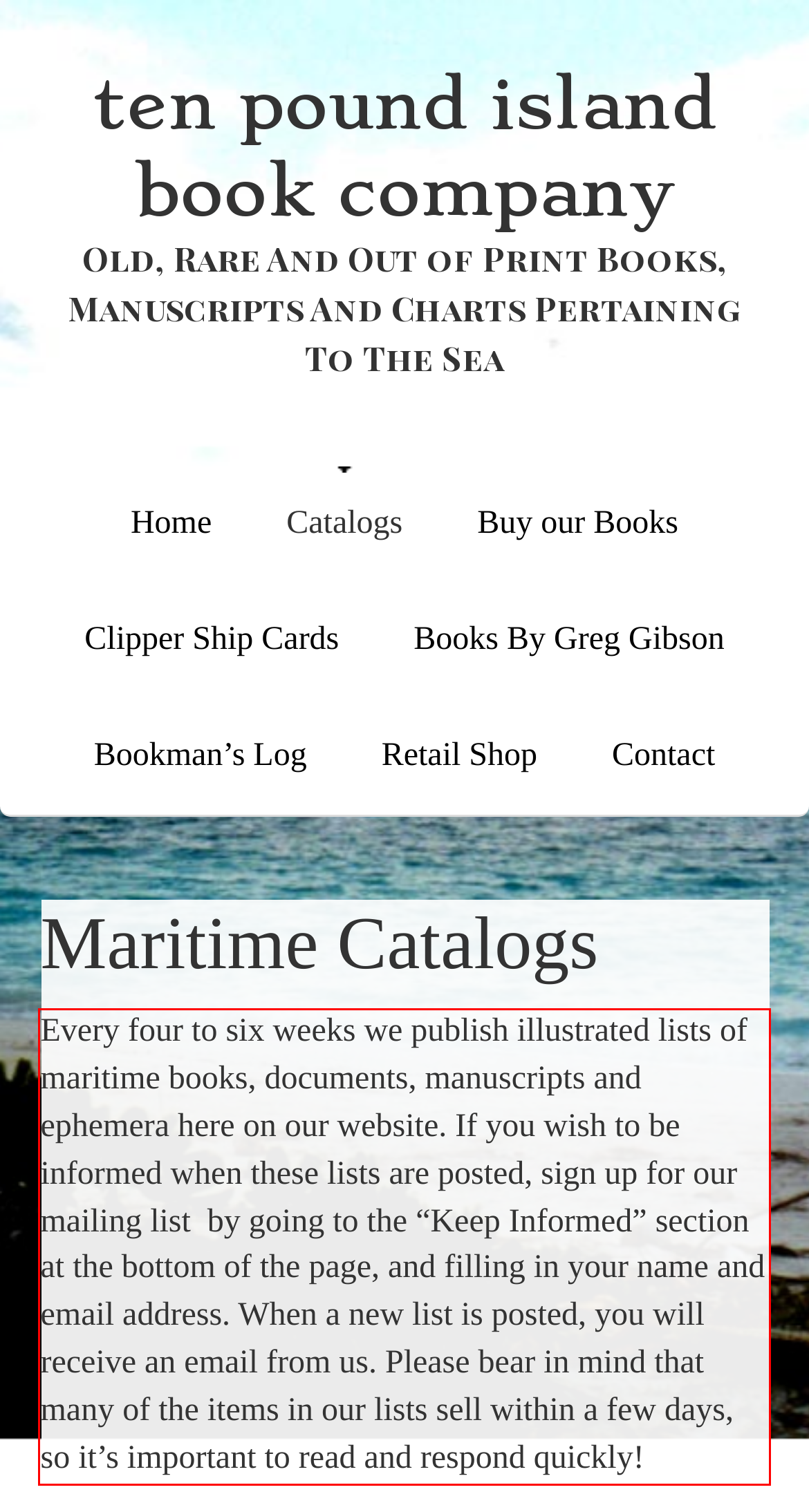Using the provided webpage screenshot, identify and read the text within the red rectangle bounding box.

Every four to six weeks we publish illustrated lists of maritime books, documents, manuscripts and ephemera here on our website. If you wish to be informed when these lists are posted, sign up for our mailing list by going to the “Keep Informed” section at the bottom of the page, and filling in your name and email address. When a new list is posted, you will receive an email from us. Please bear in mind that many of the items in our lists sell within a few days, so it’s important to read and respond quickly!